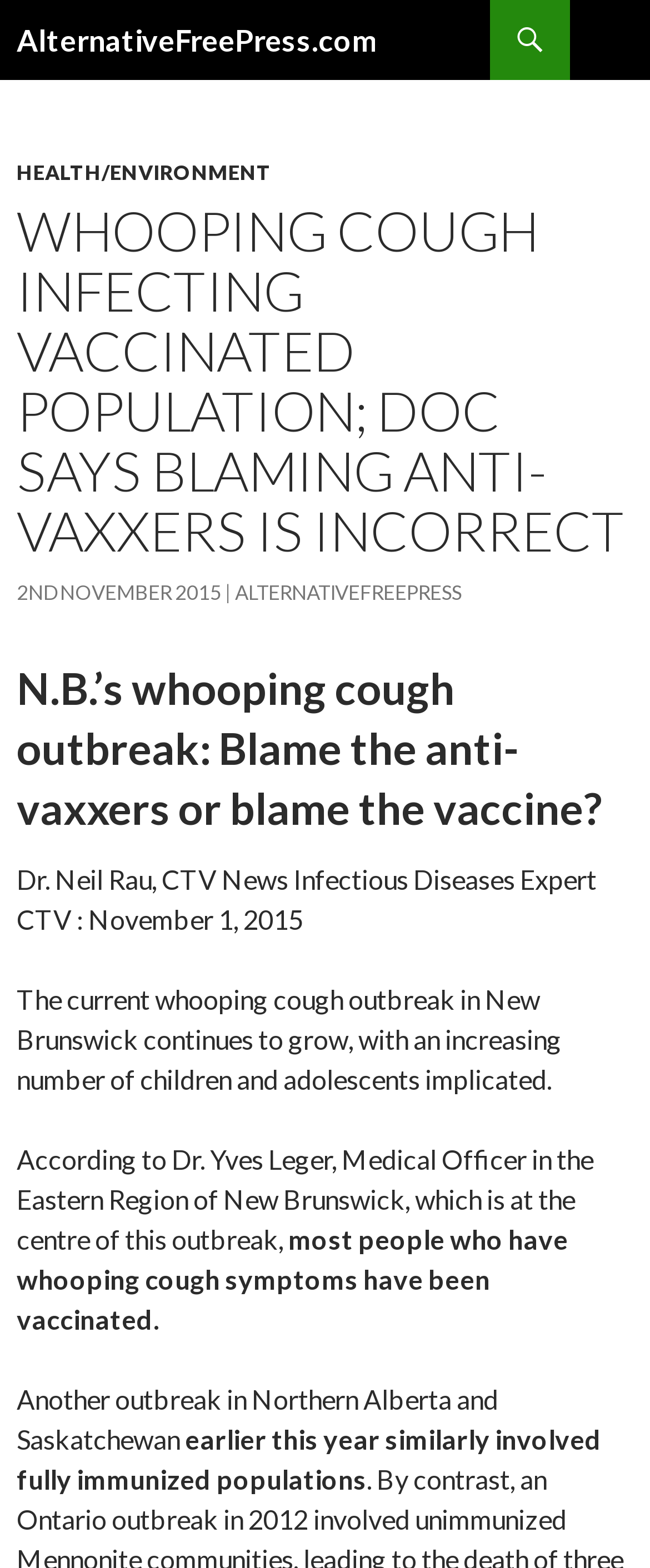Locate the bounding box of the UI element based on this description: "Health/Environment". Provide four float numbers between 0 and 1 as [left, top, right, bottom].

[0.026, 0.102, 0.418, 0.118]